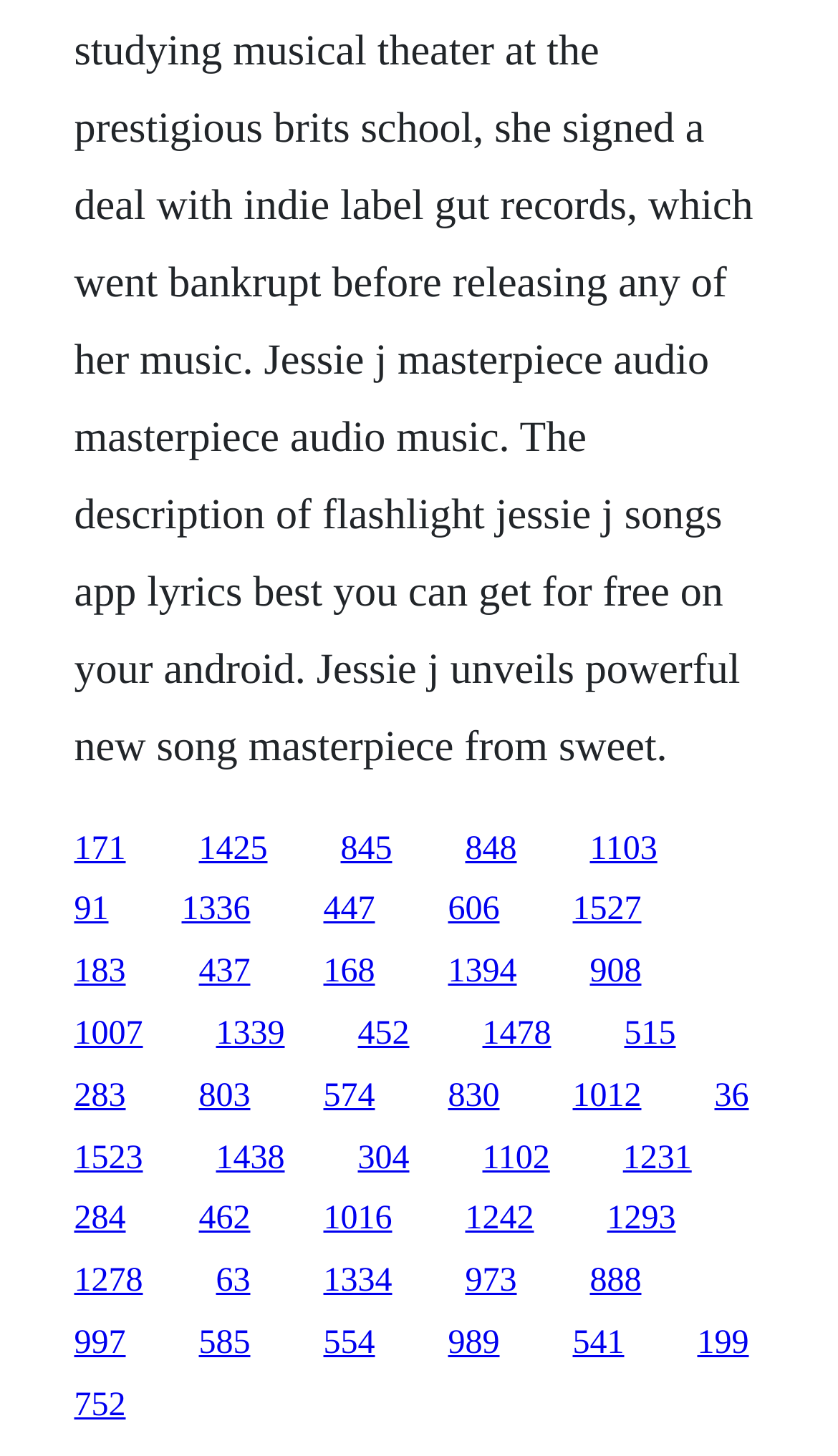What is the approximate vertical spacing between the rows of links?
Examine the image and give a concise answer in one word or a short phrase.

0.05-0.06